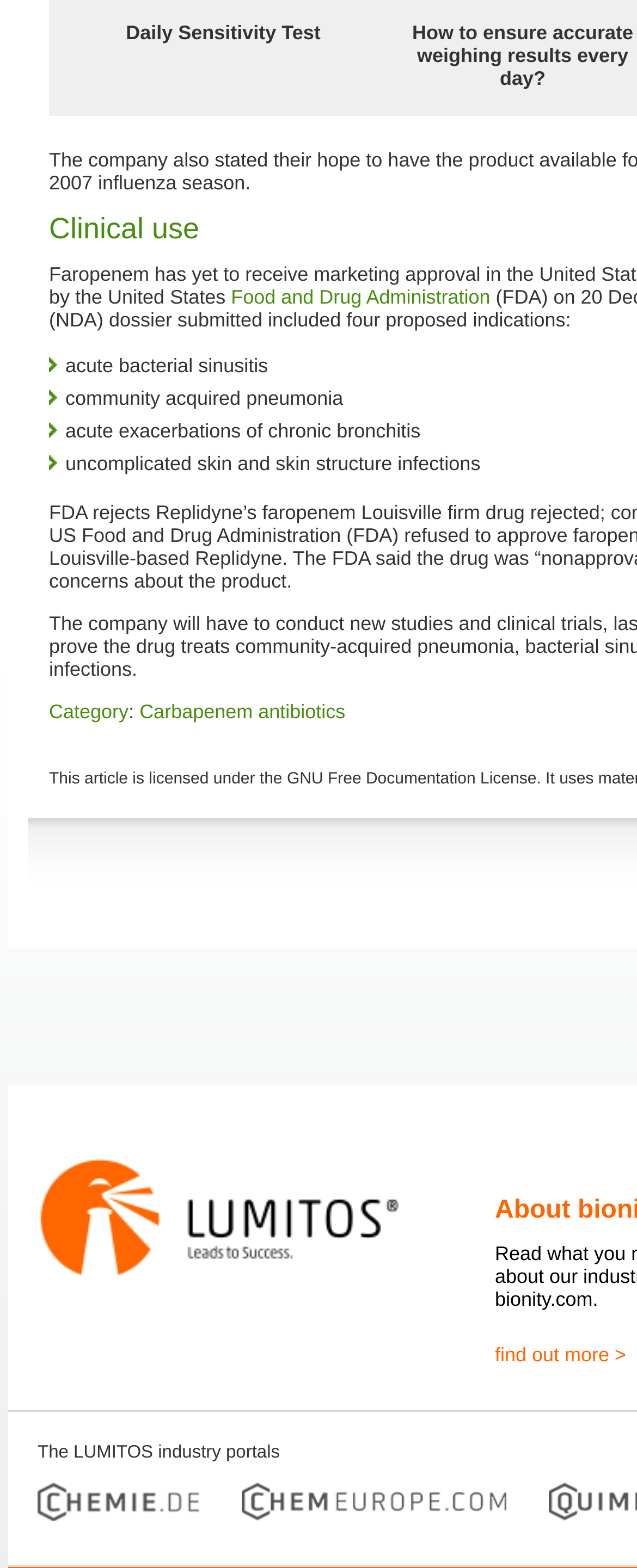From the given element description: "Category", find the bounding box for the UI element. Provide the coordinates as four float numbers between 0 and 1, in the order [left, top, right, bottom].

[0.077, 0.446, 0.202, 0.461]